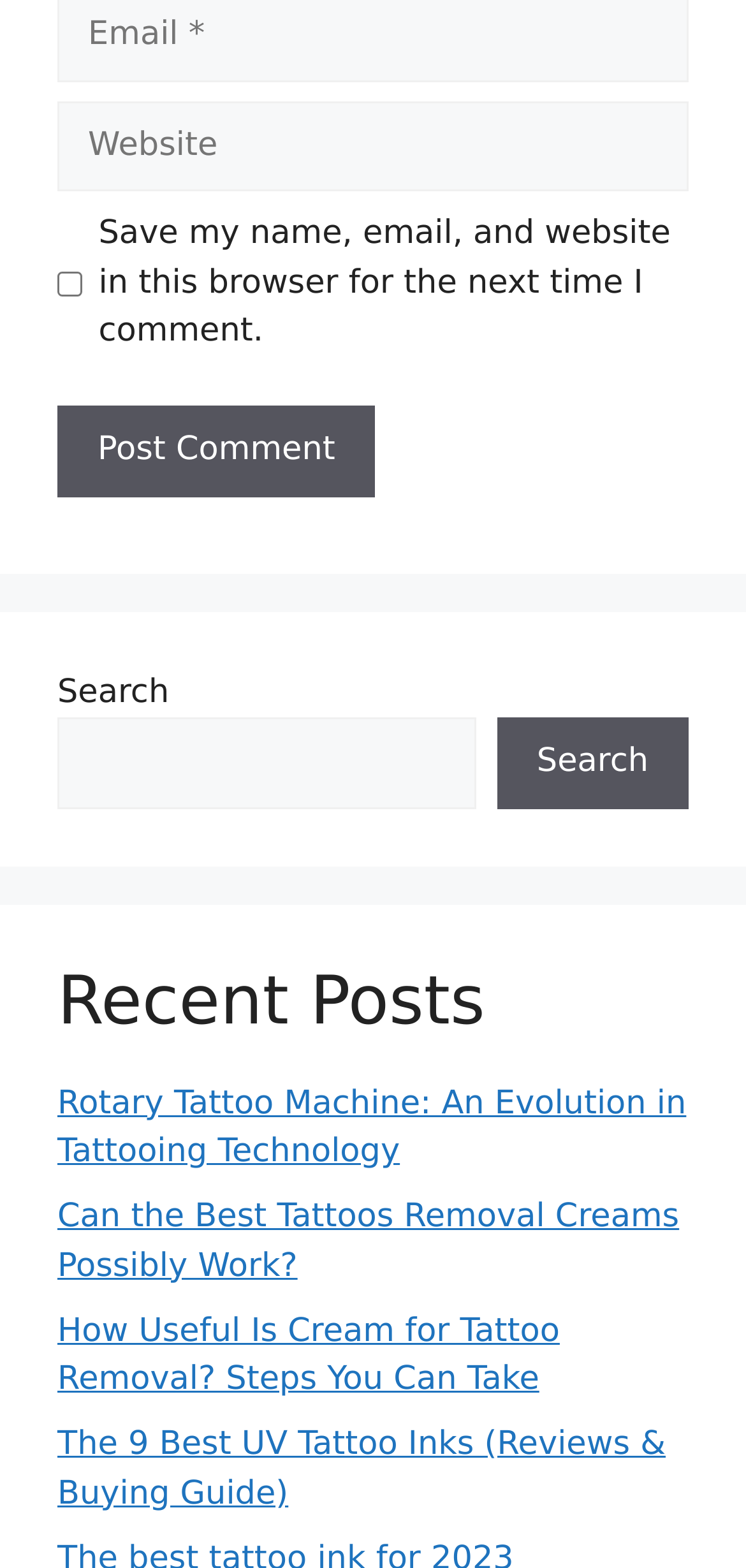Extract the bounding box coordinates of the UI element described by: "parent_node: Search name="s"". The coordinates should include four float numbers ranging from 0 to 1, e.g., [left, top, right, bottom].

[0.077, 0.458, 0.638, 0.516]